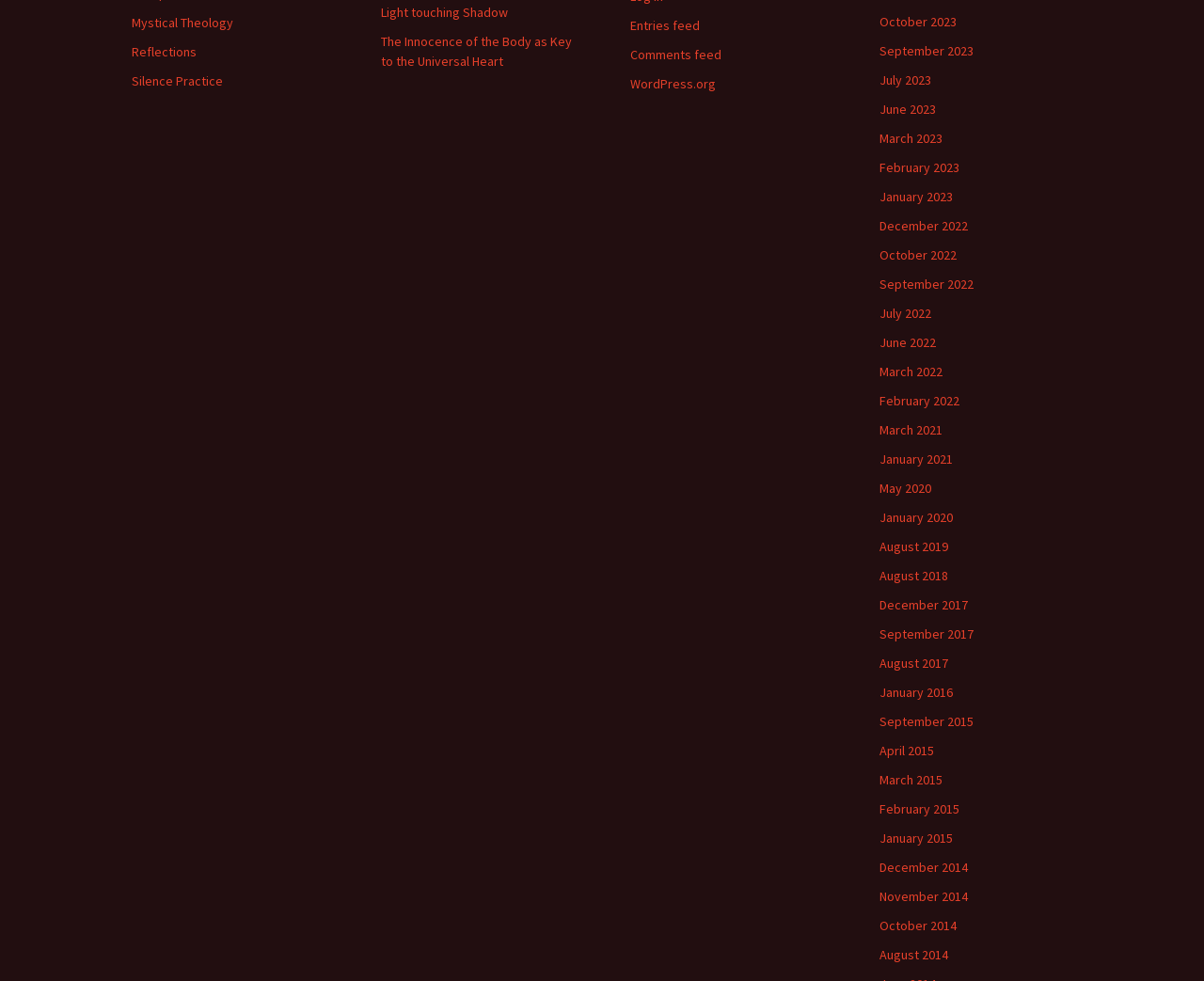Please find the bounding box coordinates for the clickable element needed to perform this instruction: "Read about Mystical Theology".

[0.109, 0.014, 0.194, 0.032]